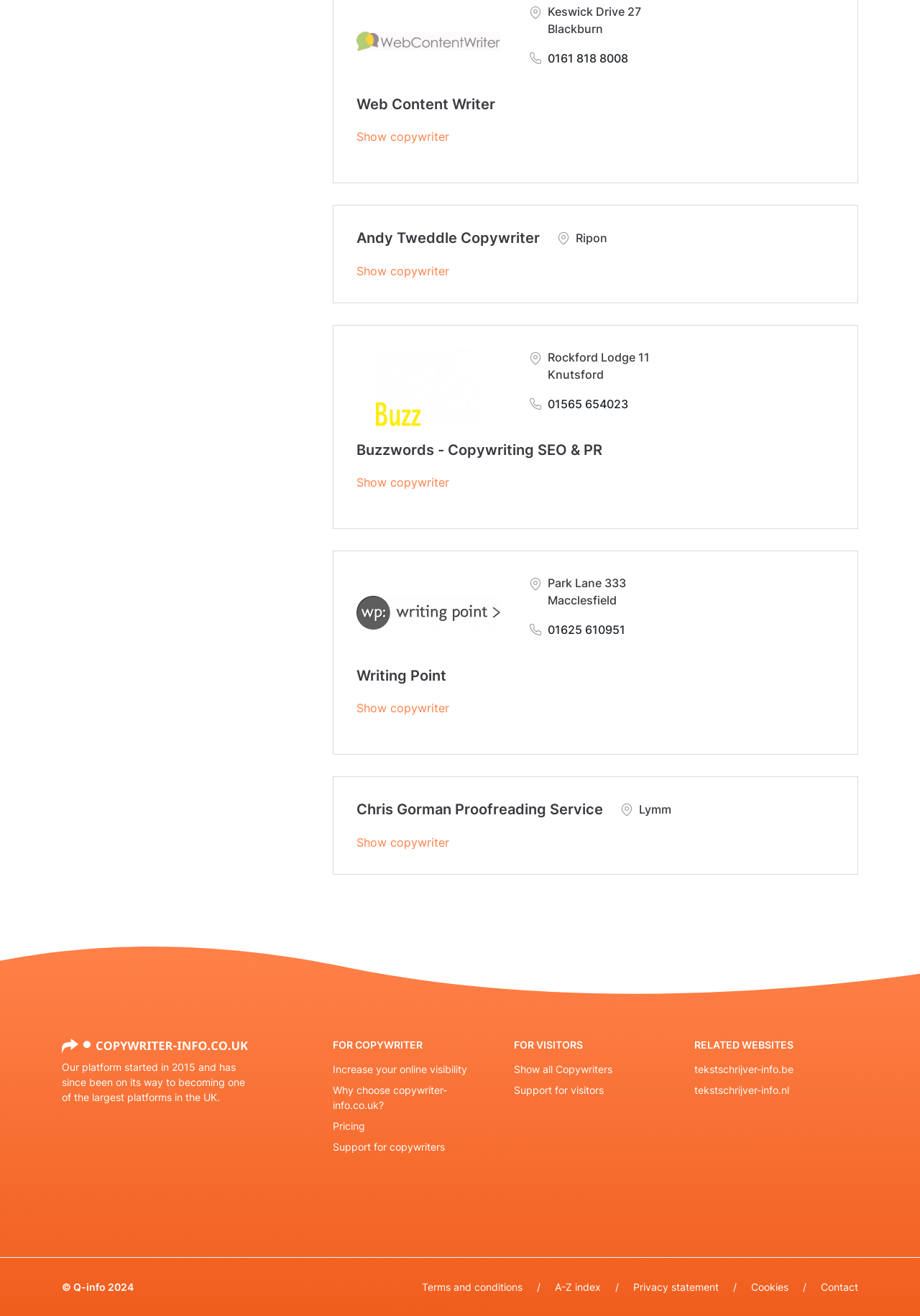How many copywriters are listed?
Give a detailed explanation using the information visible in the image.

I counted the number of headings with 'Show copywriter' links, which indicates a new copywriter profile. There are 9 such headings.